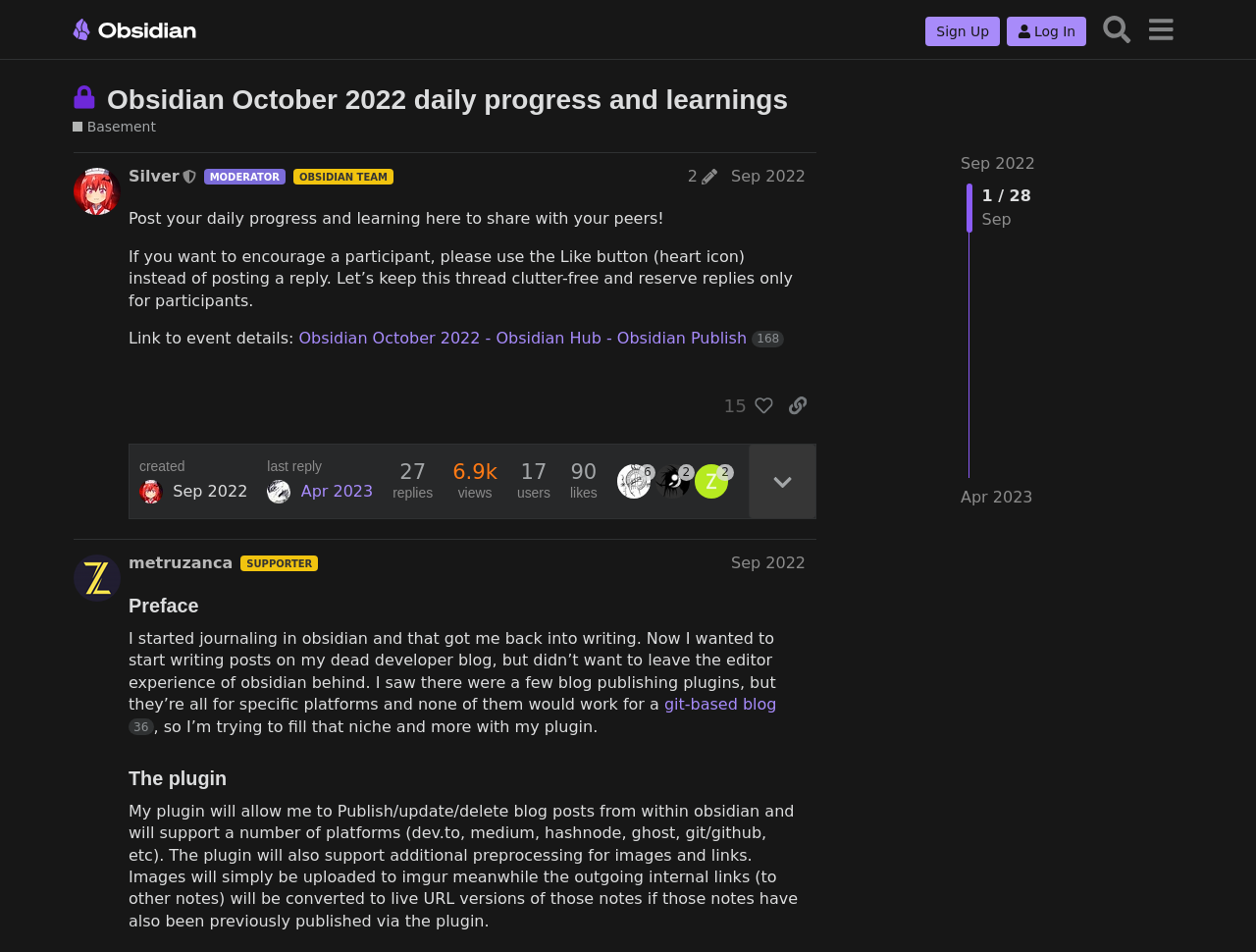Please provide a comprehensive response to the question based on the details in the image: Who is the moderator of this thread?

The moderator of this thread is identified as 'Silver' based on the text 'Silver This user is a moderator MODERATOR OBSIDIAN TEAM' which appears in the heading of the first post. This suggests that Silver is a moderator of the Obsidian forum and is responsible for managing this particular thread.